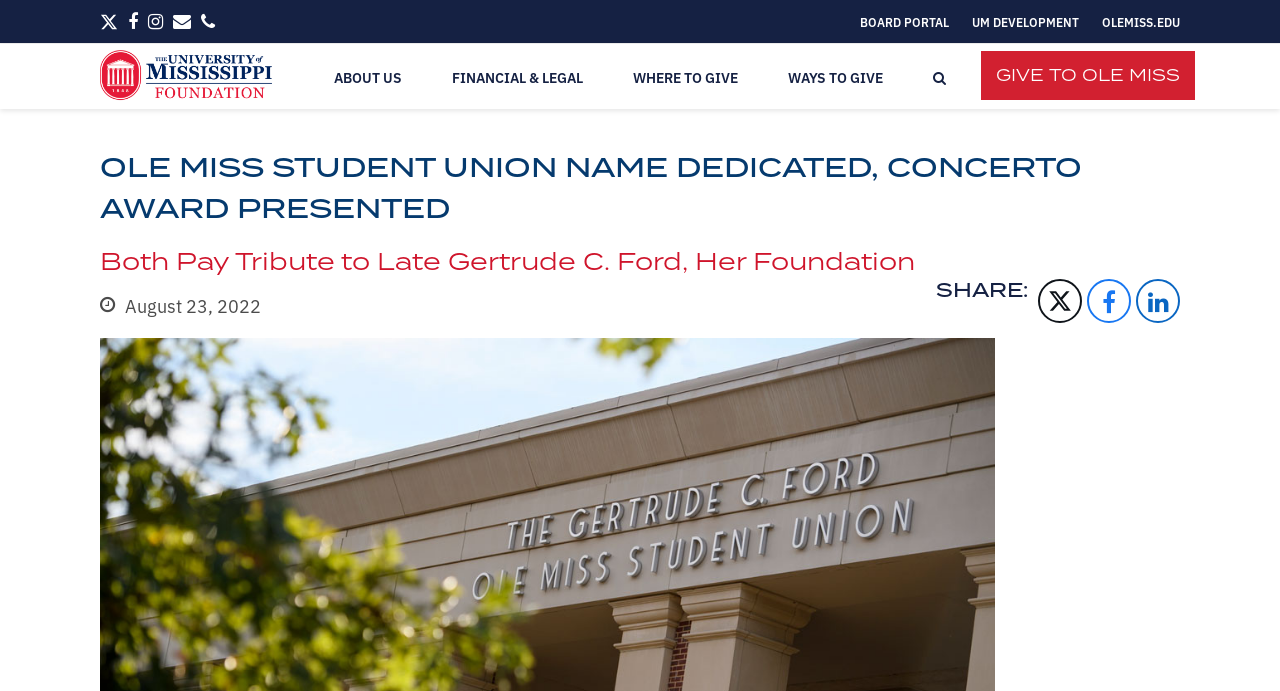What is the name of the student union?
Using the visual information, reply with a single word or short phrase.

Ole Miss Student Union